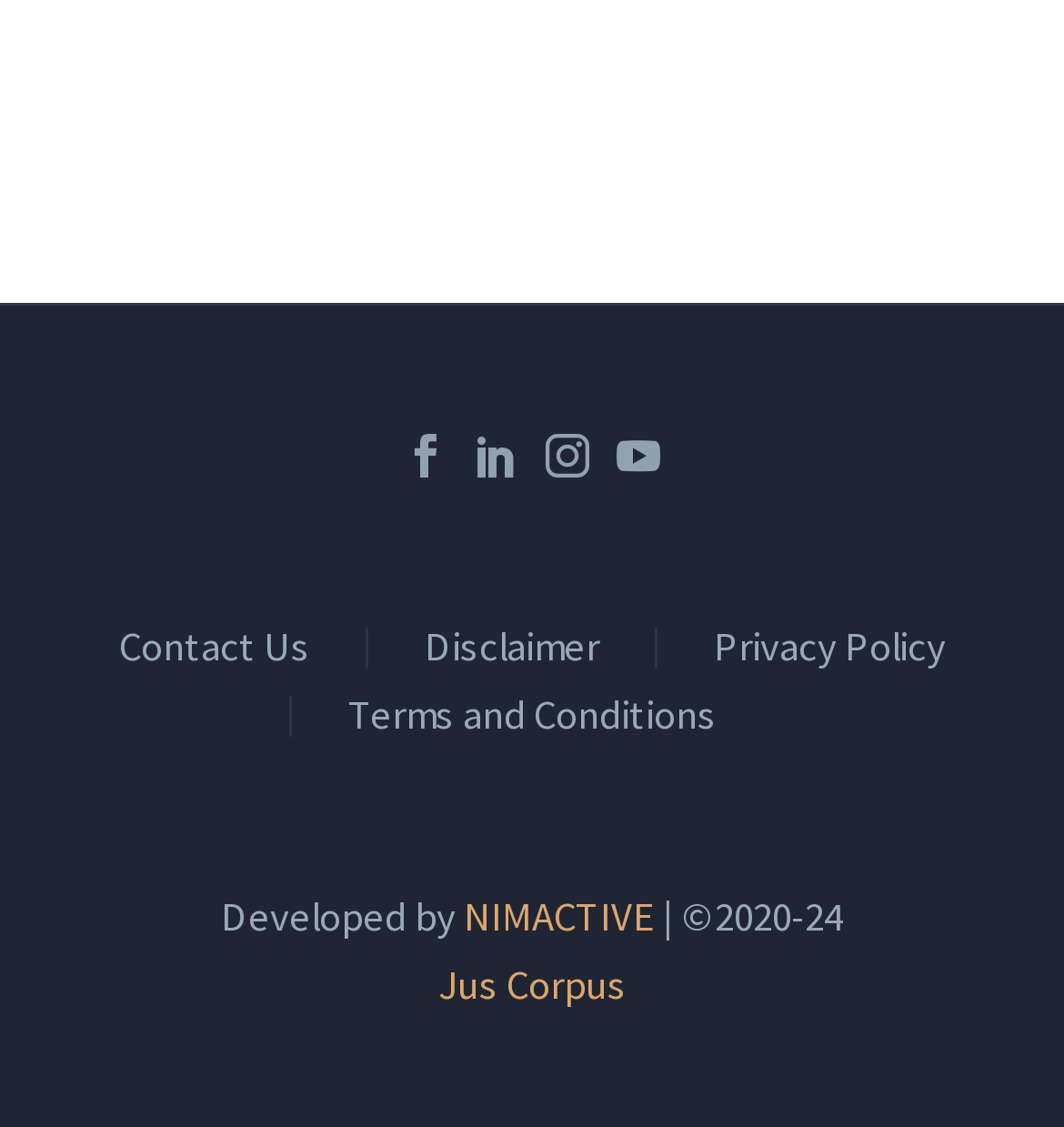Find the bounding box coordinates of the clickable region needed to perform the following instruction: "Search for something". The coordinates should be provided as four float numbers between 0 and 1, i.e., [left, top, right, bottom].

None